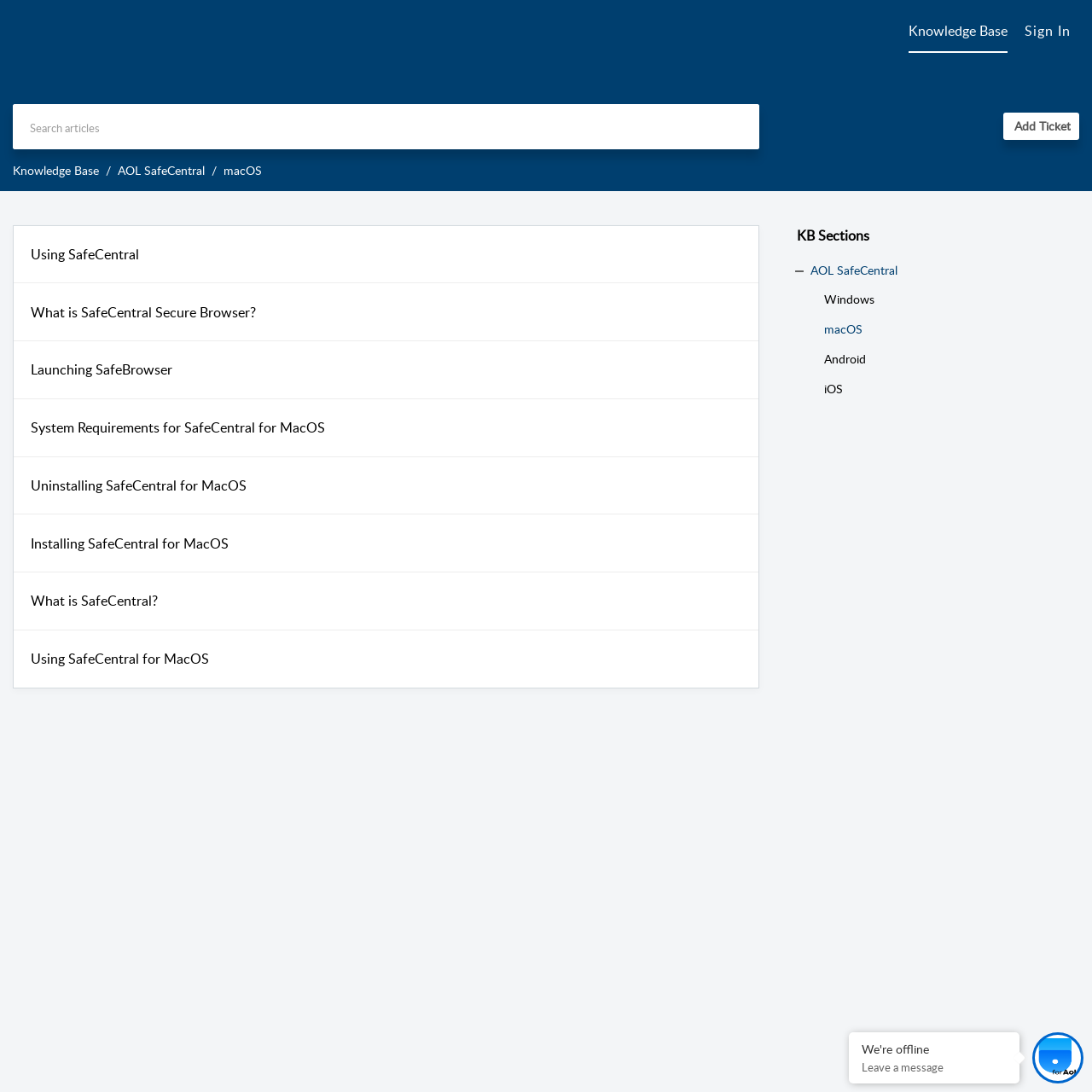Provide your answer in one word or a succinct phrase for the question: 
What is the purpose of the textbox?

Search articles